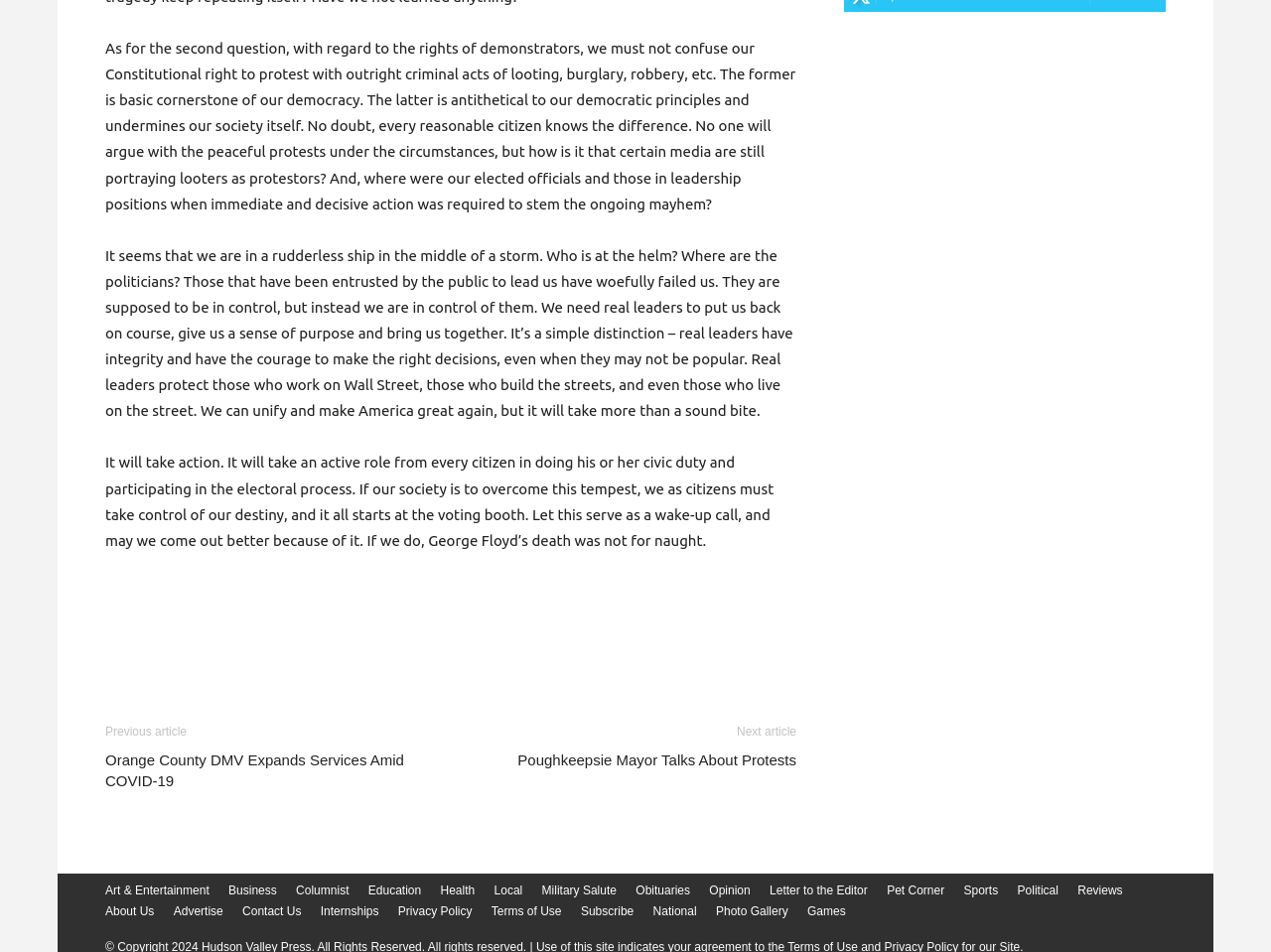Pinpoint the bounding box coordinates for the area that should be clicked to perform the following instruction: "Read the previous article".

[0.083, 0.761, 0.147, 0.776]